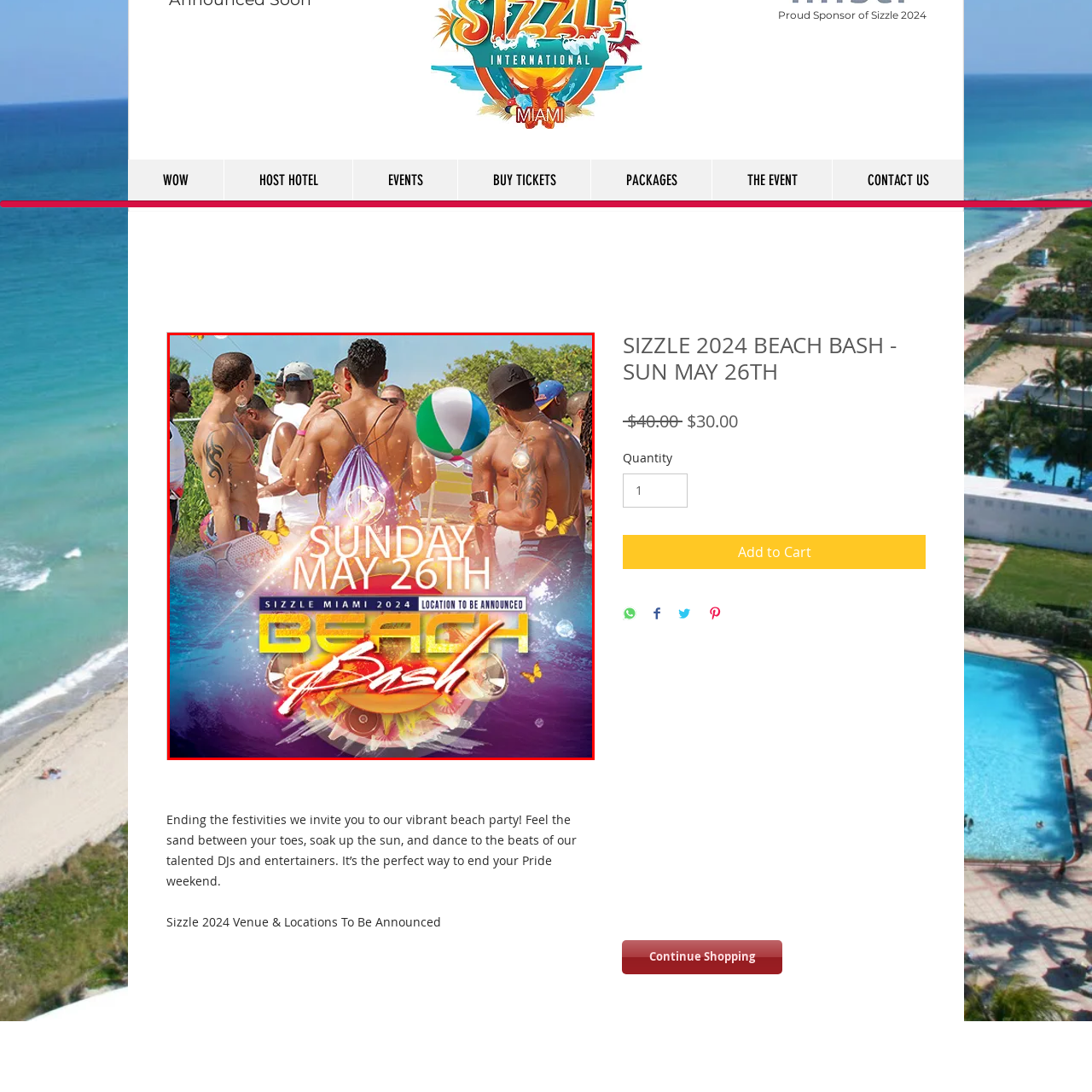Please provide a thorough description of the image inside the red frame.

The image showcases an exciting promotional graphic for the "Sizzle 2024 Beach Bash," scheduled for Sunday, May 26th, in Miami. Vibrant colors and lively graphics depict a sun-soaked beach scene, highlighting a group of individuals enjoying a festive atmosphere. The text prominently features "BEACH Bash" in bold, energetic lettering, while butterflies and splashes of color enhance the dynamic feel of the event. Below the main title, it indicates "Sizzle Miami 2024" with the phrase "Location To Be Announced," adding an element of anticipation for attendees. This visual captures the essence of fun, celebration, and community, inviting participants to join in on an unforgettable beach party experience.